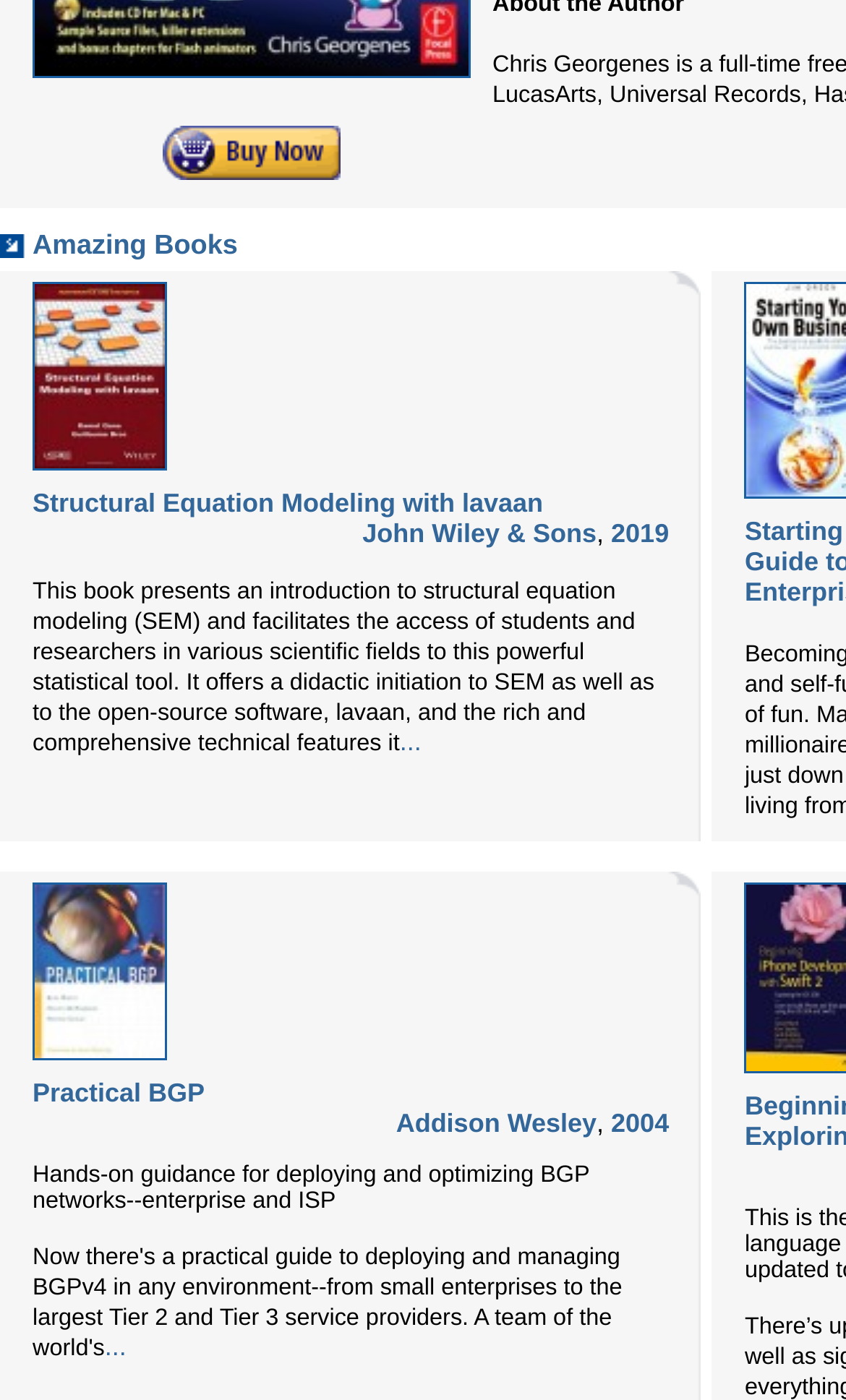Bounding box coordinates are specified in the format (top-left x, top-left y, bottom-right x, bottom-right y). All values are floating point numbers bounded between 0 and 1. Please provide the bounding box coordinate of the region this sentence describes: Structural Equation Modeling with lavaan

[0.038, 0.348, 0.642, 0.37]